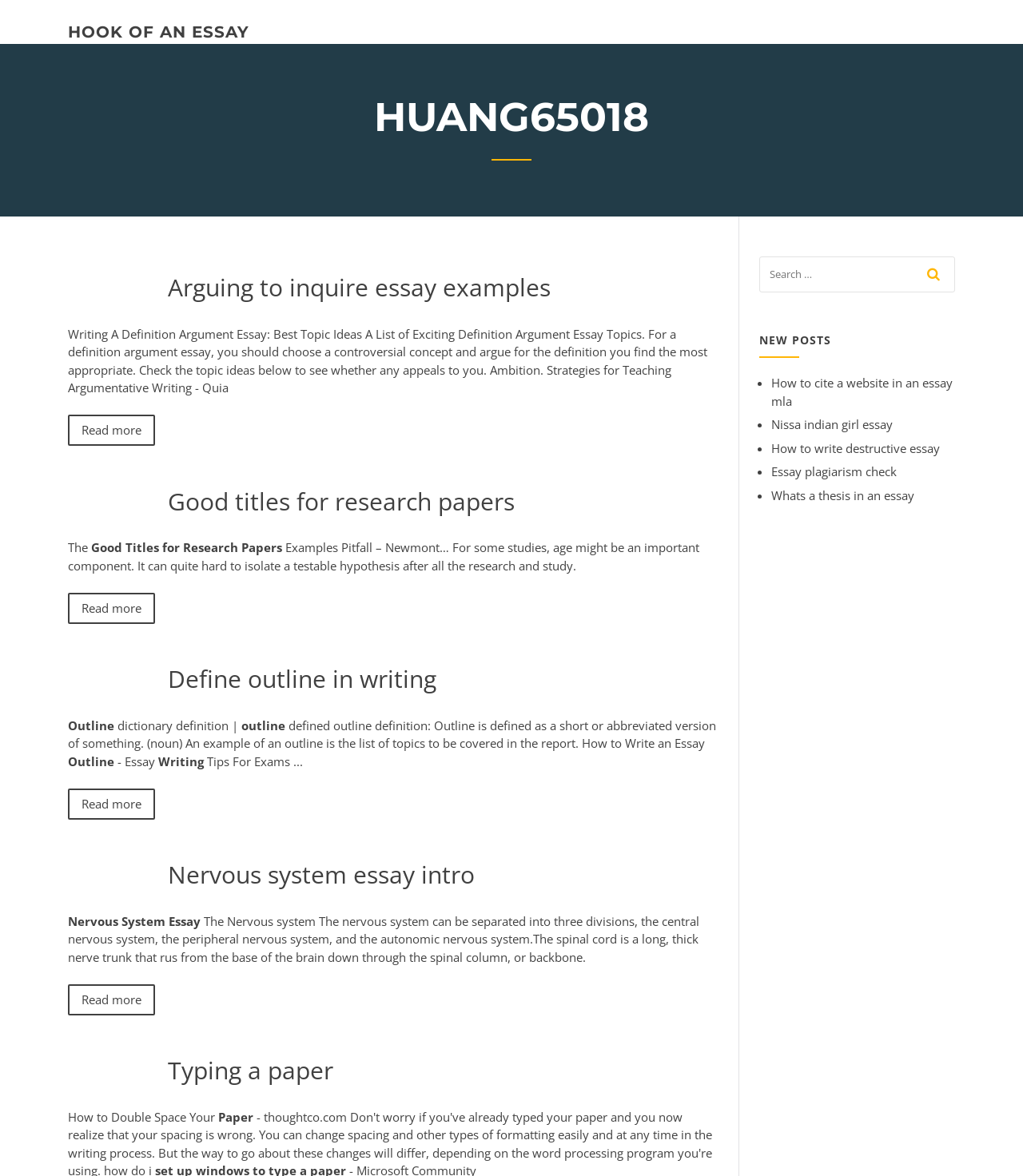Locate the coordinates of the bounding box for the clickable region that fulfills this instruction: "Click on the link 'Typing a paper'".

[0.164, 0.896, 0.326, 0.924]